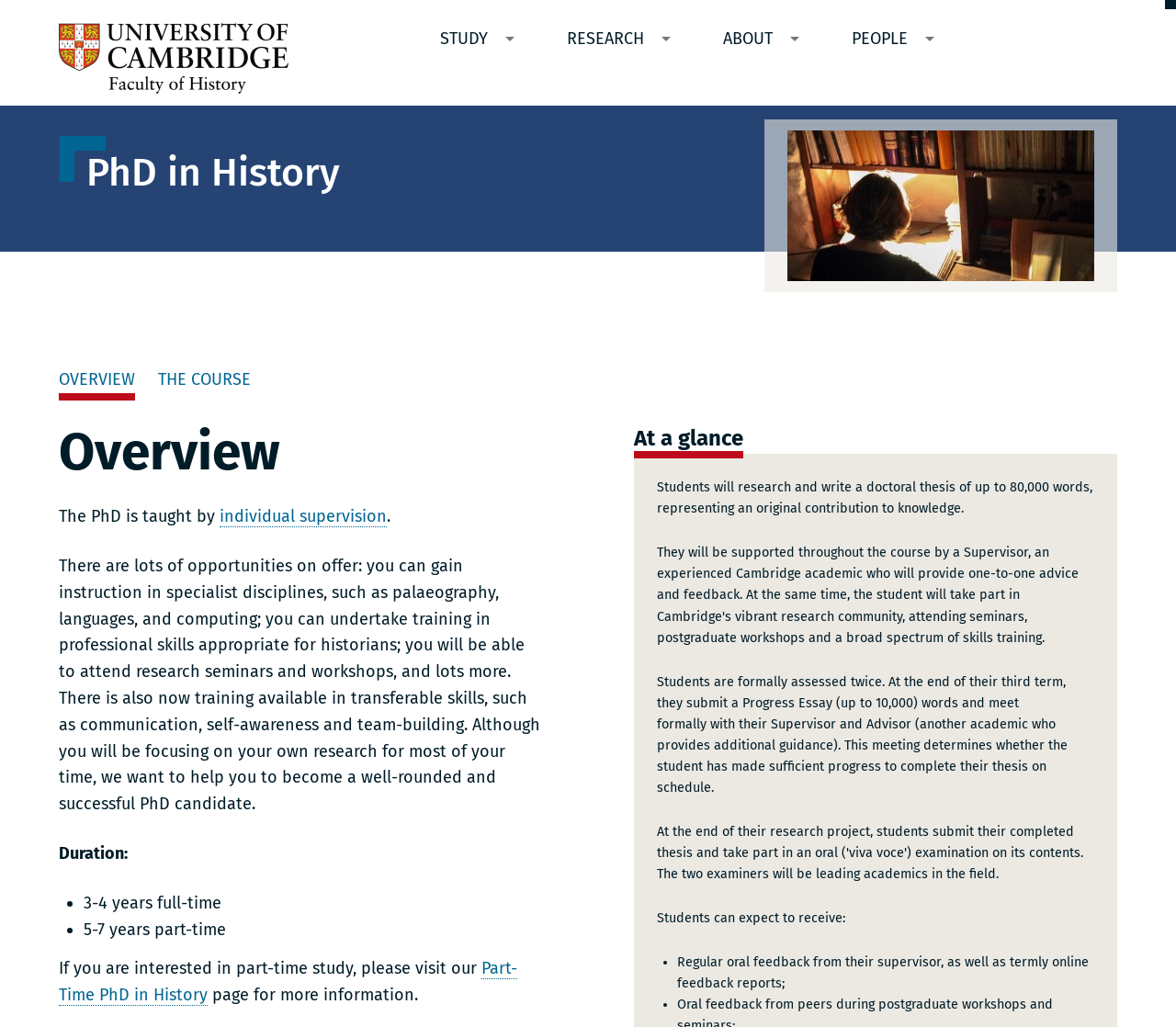With reference to the screenshot, provide a detailed response to the question below:
What is the purpose of the Progress Essay?

I found the answer by reading the section that describes the formal assessment process, which mentions that the Progress Essay is submitted at the end of the third term and is used to determine whether the student has made sufficient progress to complete their thesis on schedule.